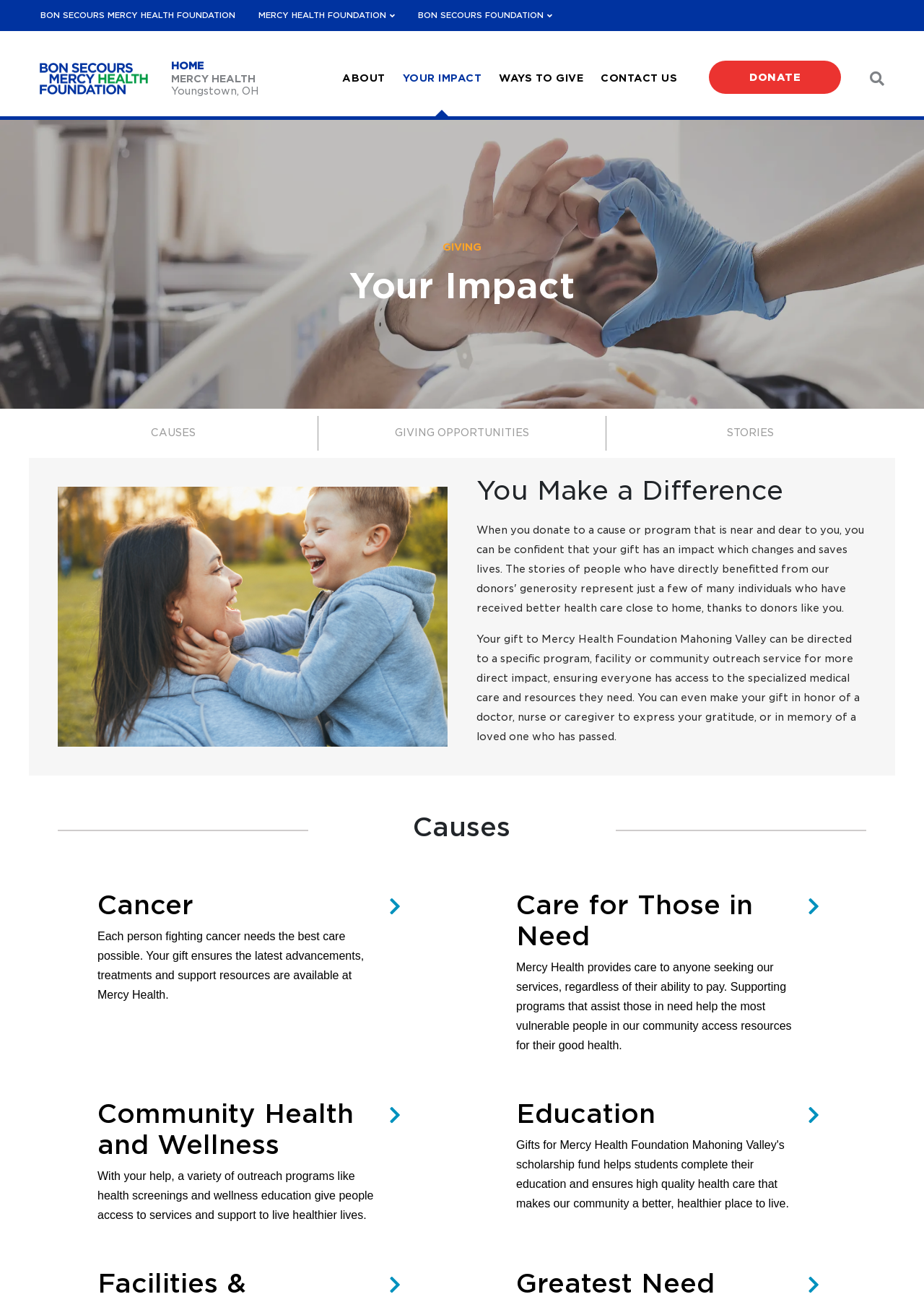Return the bounding box coordinates of the UI element that corresponds to this description: "Bon Secours Mercy Health Foundation". The coordinates must be given as four float numbers in the range of 0 and 1, [left, top, right, bottom].

[0.044, 0.0, 0.255, 0.024]